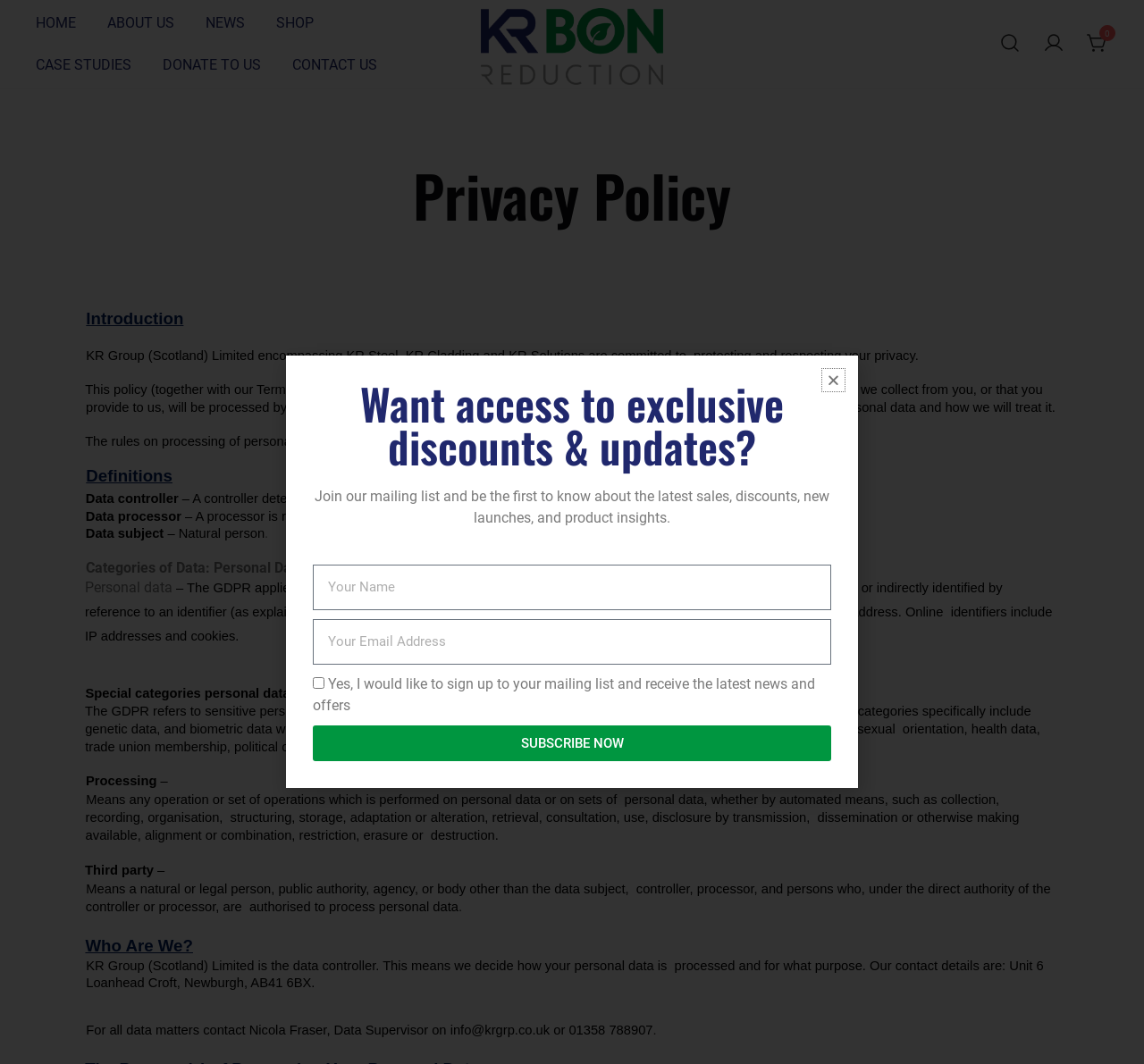What is the purpose of KR Group?
Refer to the image and provide a one-word or short phrase answer.

Protecting and respecting privacy